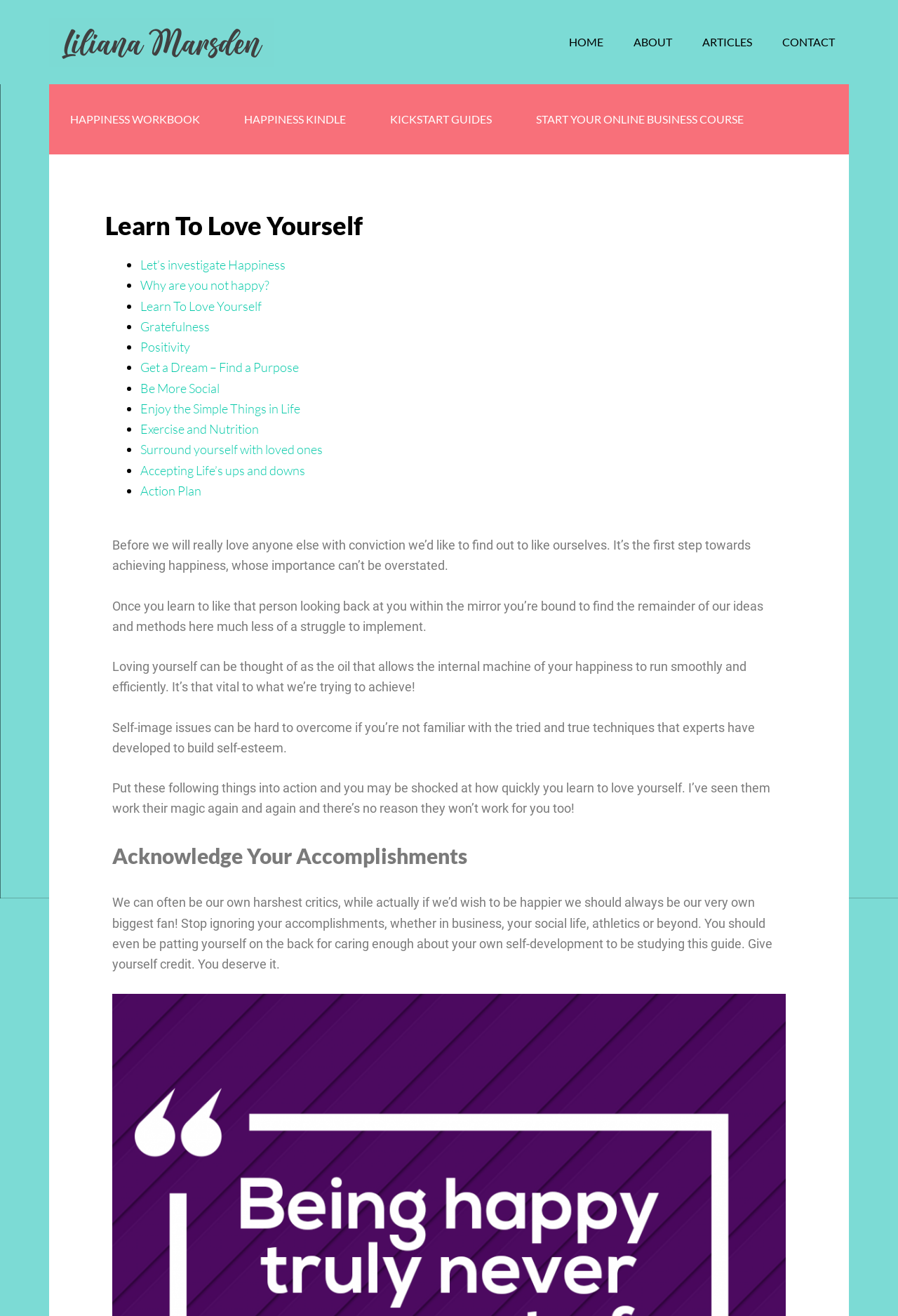Locate the bounding box coordinates of the area that needs to be clicked to fulfill the following instruction: "Click on the 'HAPPINESS WORKBOOK' link". The coordinates should be in the format of four float numbers between 0 and 1, namely [left, top, right, bottom].

[0.055, 0.064, 0.246, 0.117]